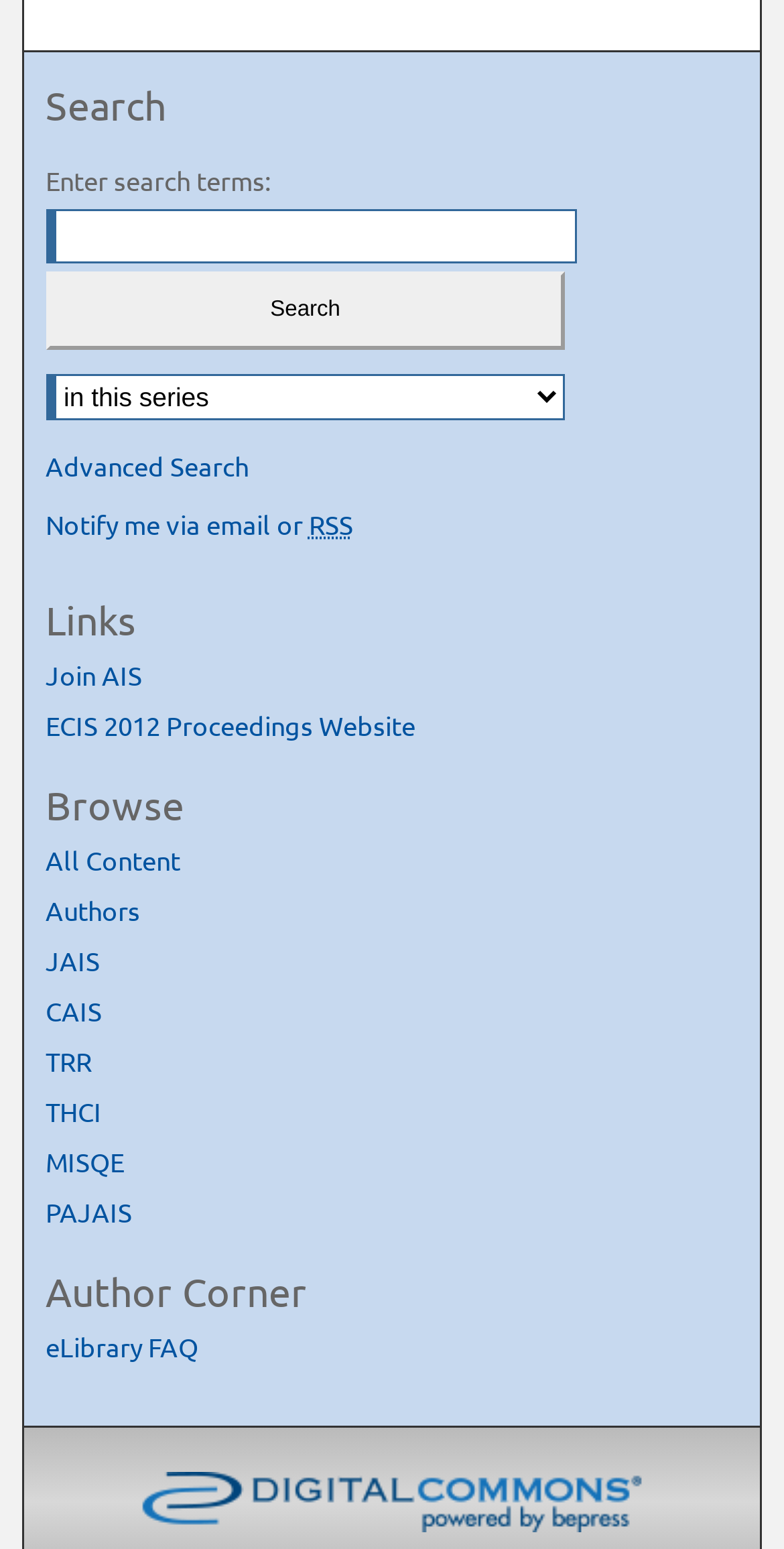Provide a one-word or short-phrase response to the question:
What is the purpose of the textbox?

Enter search terms